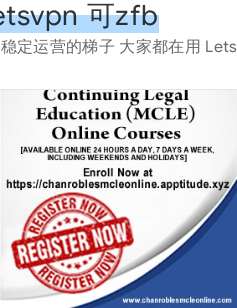Carefully examine the image and provide an in-depth answer to the question: What is the call-to-action in the image?

The image features a prominent 'REGISTER NOW' button, which is a clear call-to-action, inviting users to enroll in the MCLE online courses immediately, and take the first step towards fulfilling their educational requirements.